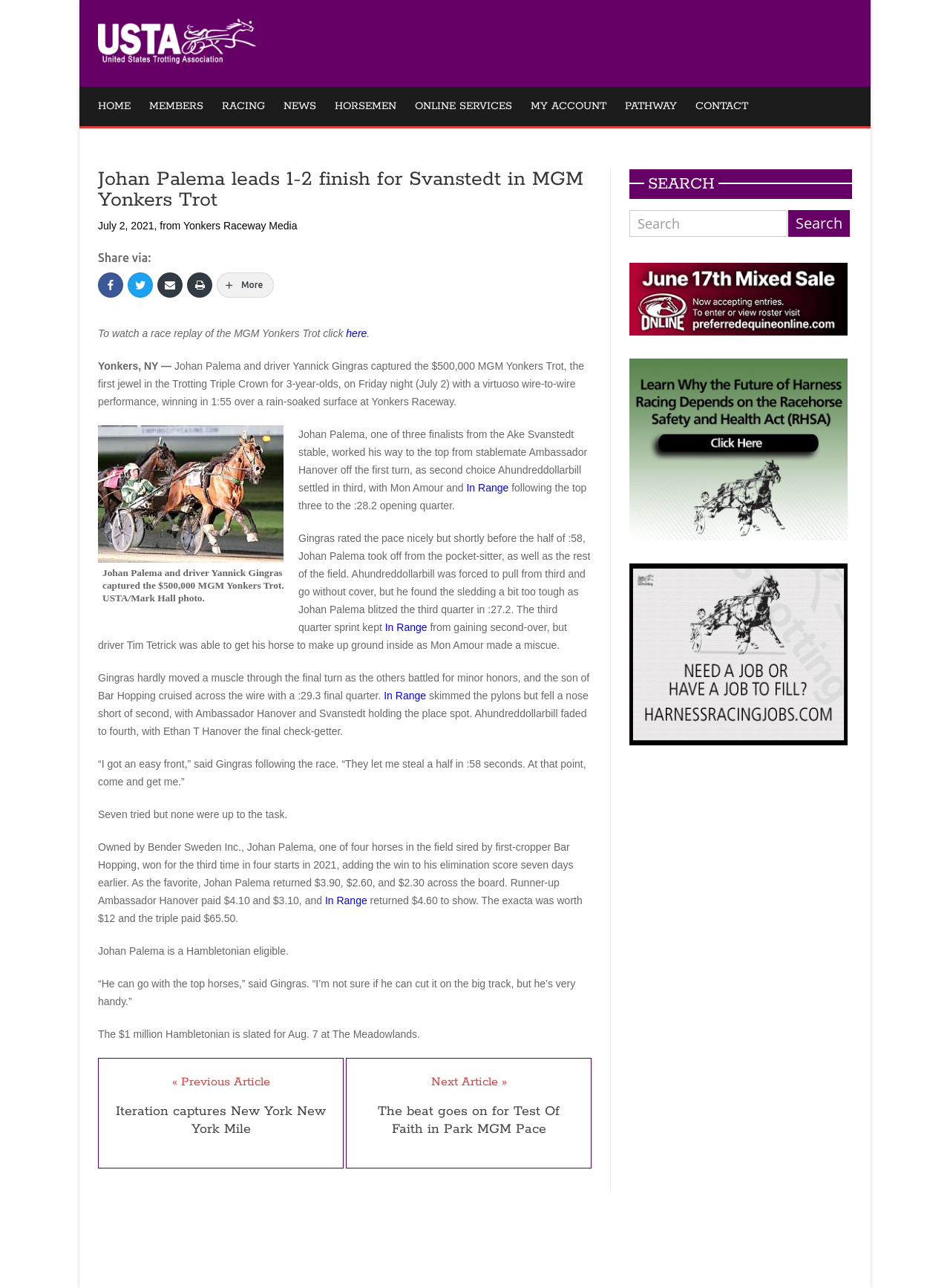What is the date of the Hambletonian?
Using the visual information from the image, give a one-word or short-phrase answer.

Aug. 7